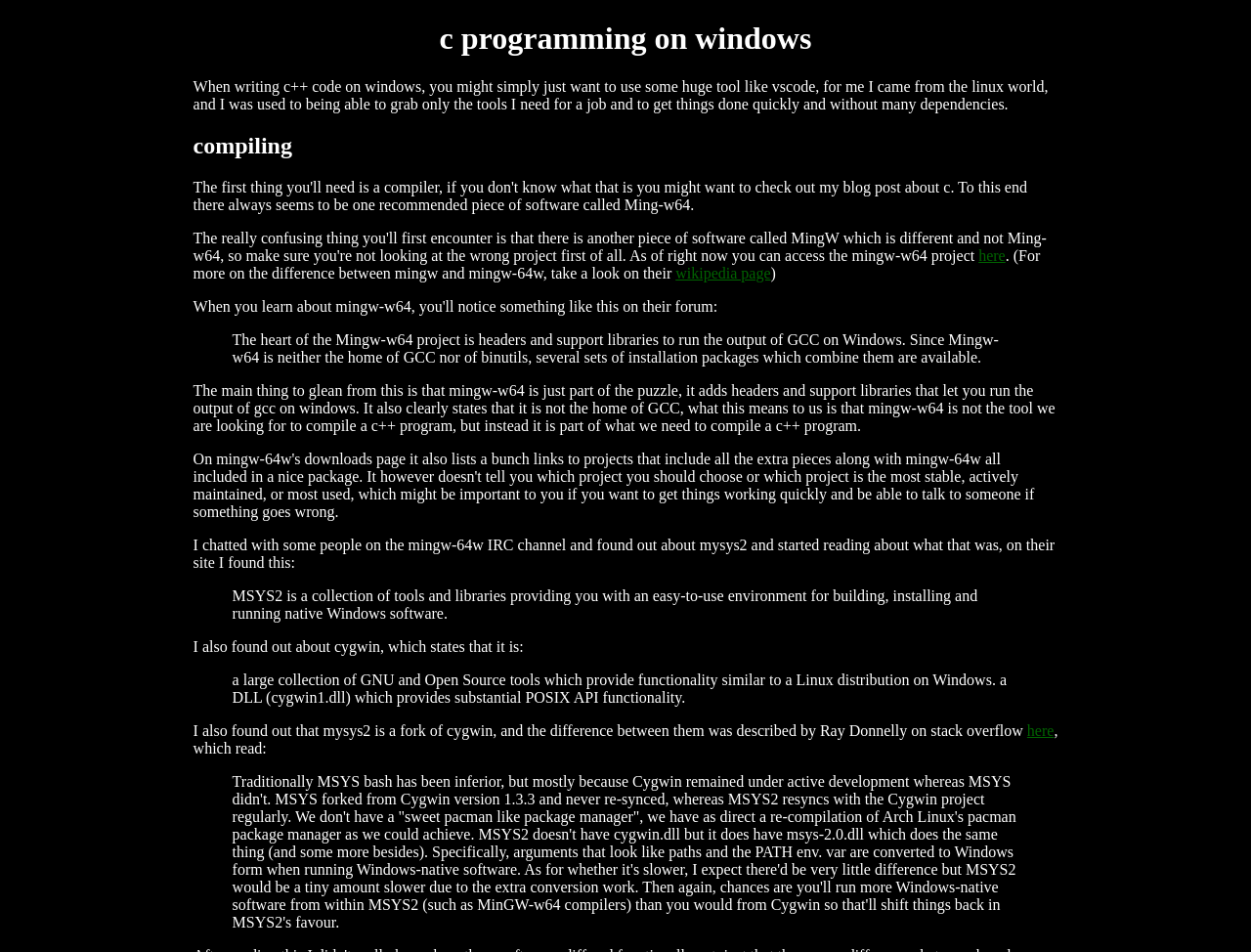Using the provided description: "here", find the bounding box coordinates of the corresponding UI element. The output should be four float numbers between 0 and 1, in the format [left, top, right, bottom].

[0.821, 0.758, 0.842, 0.776]